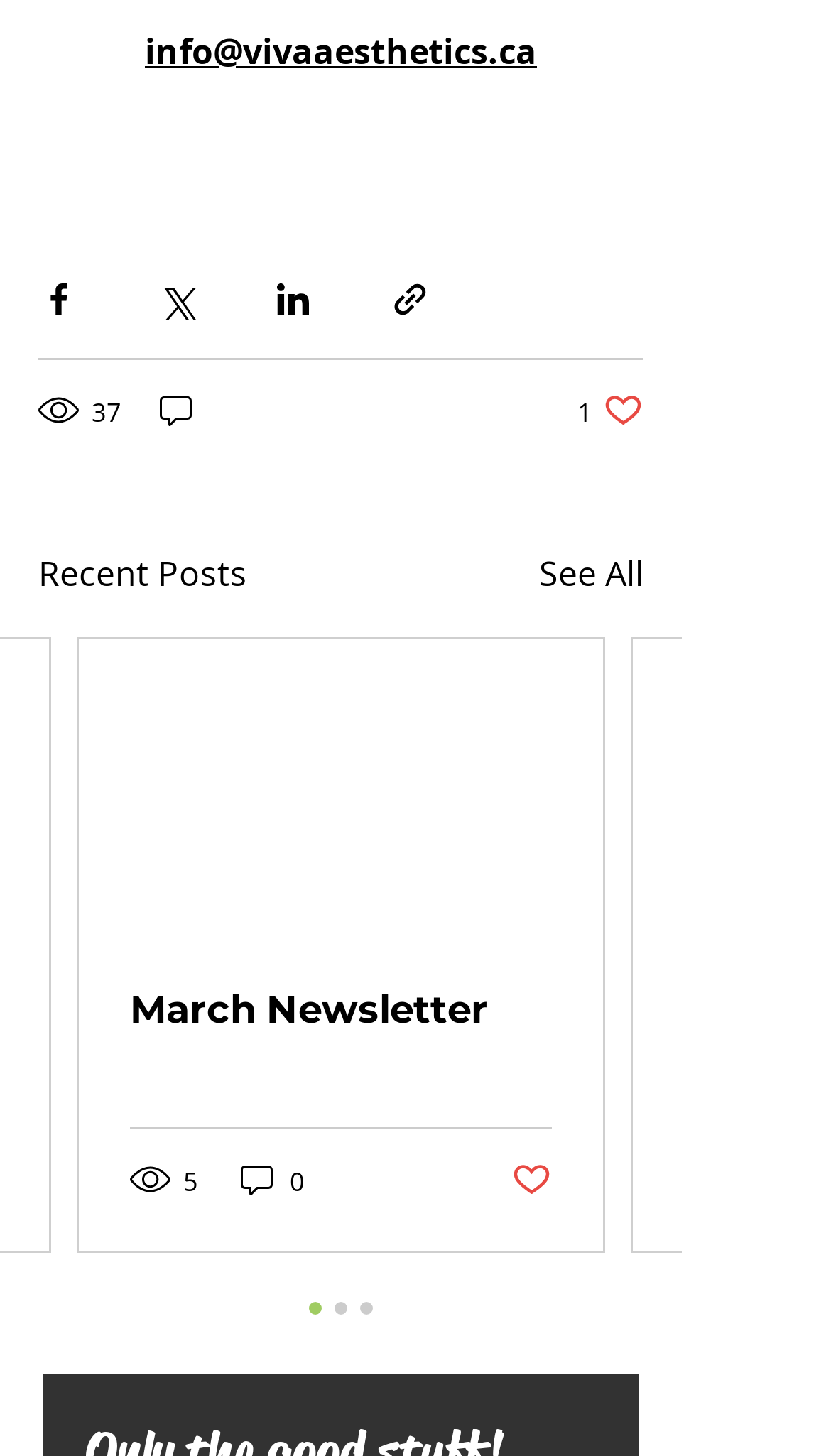Identify the bounding box coordinates of the clickable region to carry out the given instruction: "Like the post".

[0.695, 0.268, 0.774, 0.296]